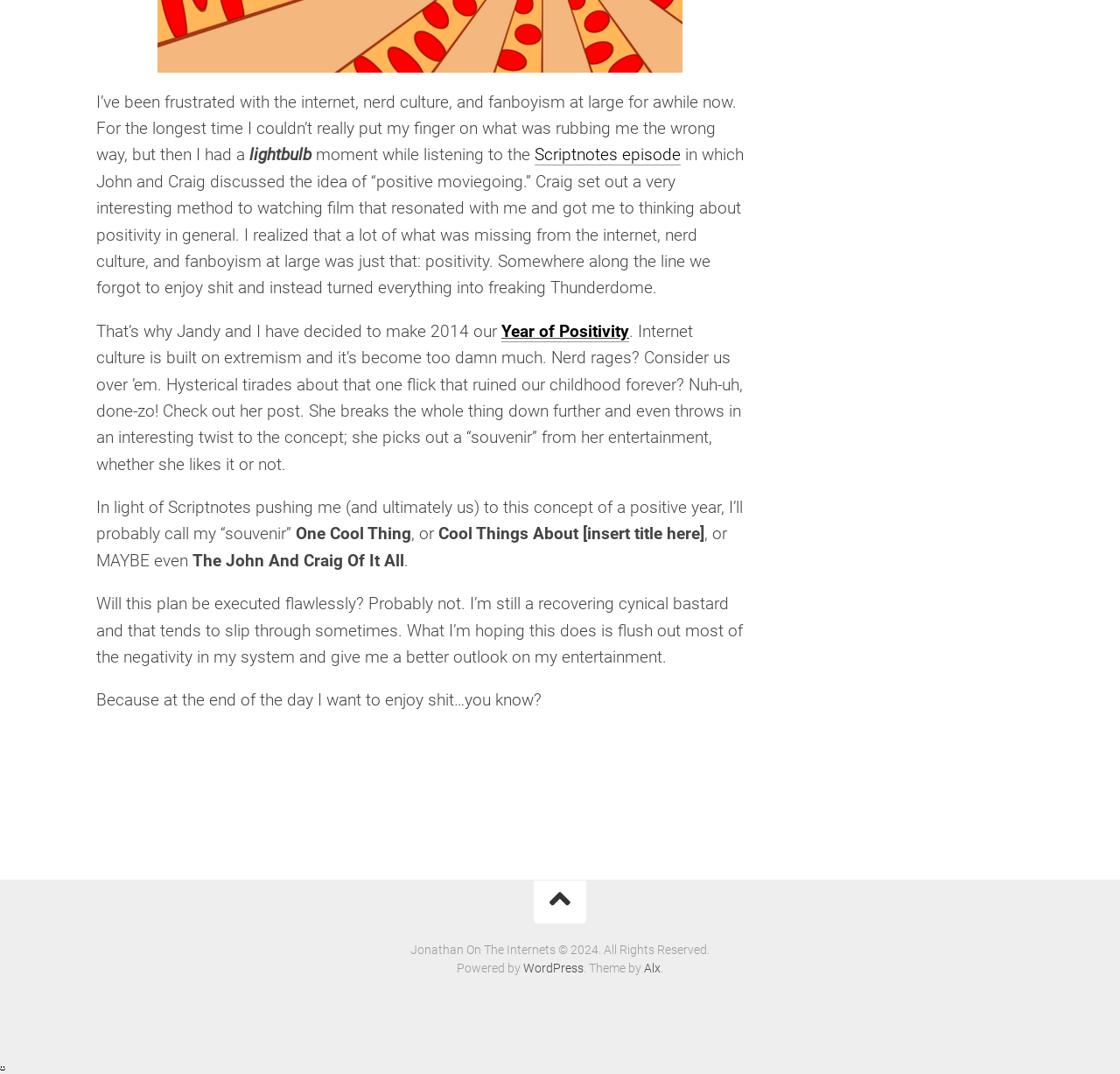Please give a concise answer to this question using a single word or phrase: 
What is the author's intention for their 'Year of Positivity'?

to enjoy things